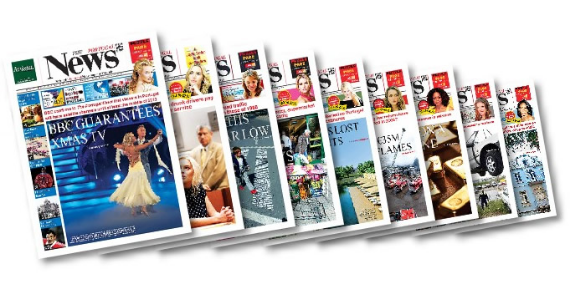What is the likely theme of the cover with the performer in a flowing dress?
Using the details from the image, give an elaborate explanation to answer the question.

The caption suggests that the cover with the performer in a flowing dress is likely related to a seasonal entertainment feature, possibly indicating a festive or celebratory theme.